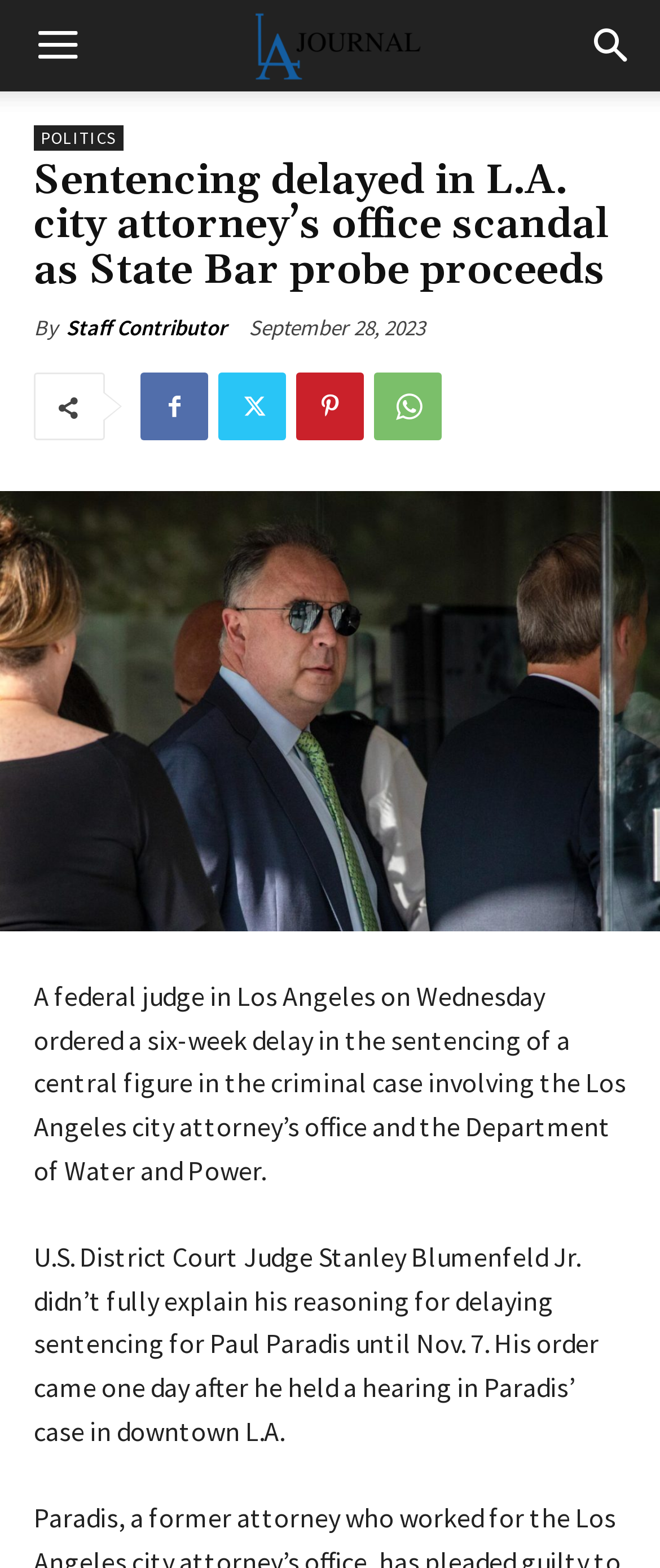Illustrate the webpage thoroughly, mentioning all important details.

The webpage appears to be a news article from LA Journal Mag. At the top right corner, there is a search link and a menu button. Below the menu button, there are several links, including "POLITICS" and the article title "Sentencing delayed in L.A. city attorney’s office scandal as State Bar probe proceeds". 

The article title is followed by the author's name, "Staff Contributor", and the publication date, "September 28, 2023". There are also four social media links, represented by icons, placed horizontally below the author's name. 

A large image related to the article takes up the full width of the page, spanning from the top to about the middle of the page. Below the image, there are two paragraphs of text. The first paragraph describes a federal judge's decision to delay the sentencing of a central figure in a criminal case involving the Los Angeles city attorney’s office and the Department of Water and Power. The second paragraph provides more details about the judge's order and a related hearing.